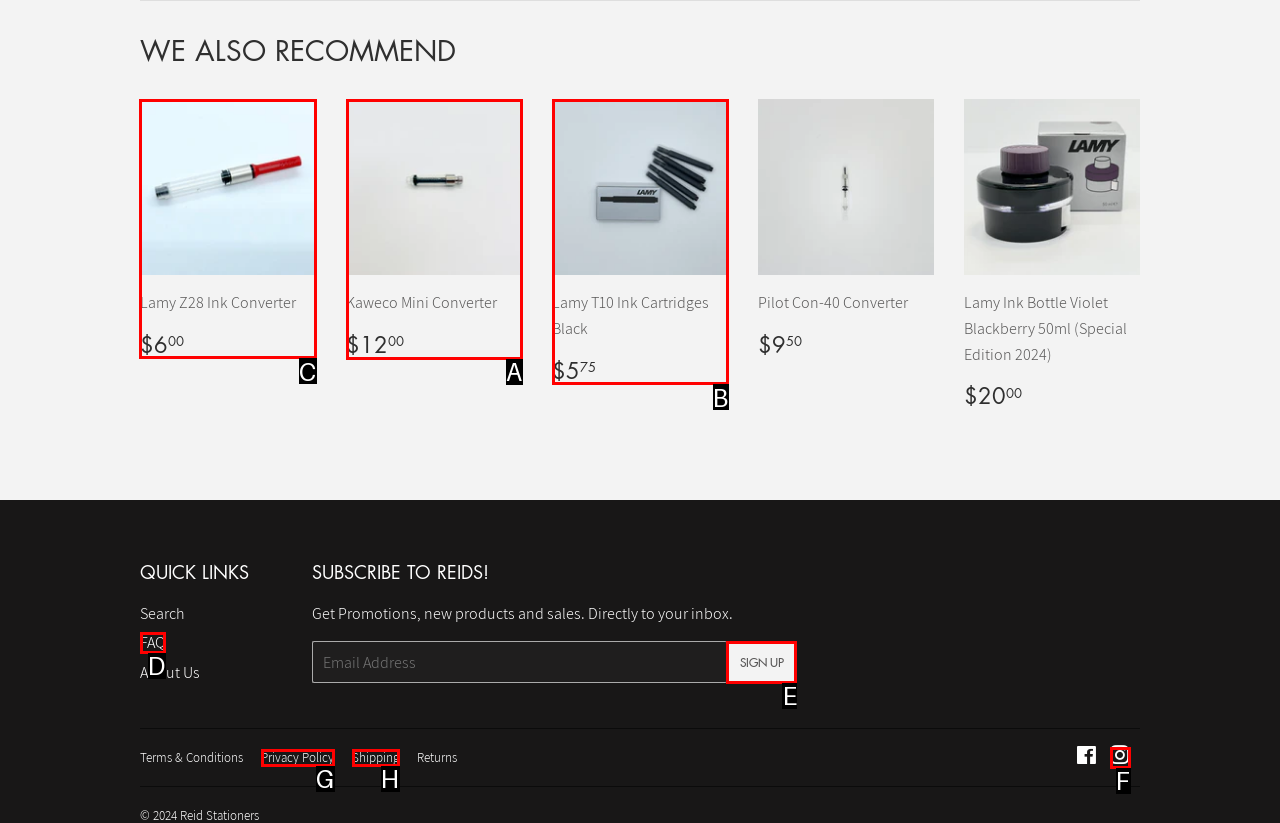Based on the task: Click on Lamy Z28 Ink Converter link, which UI element should be clicked? Answer with the letter that corresponds to the correct option from the choices given.

C